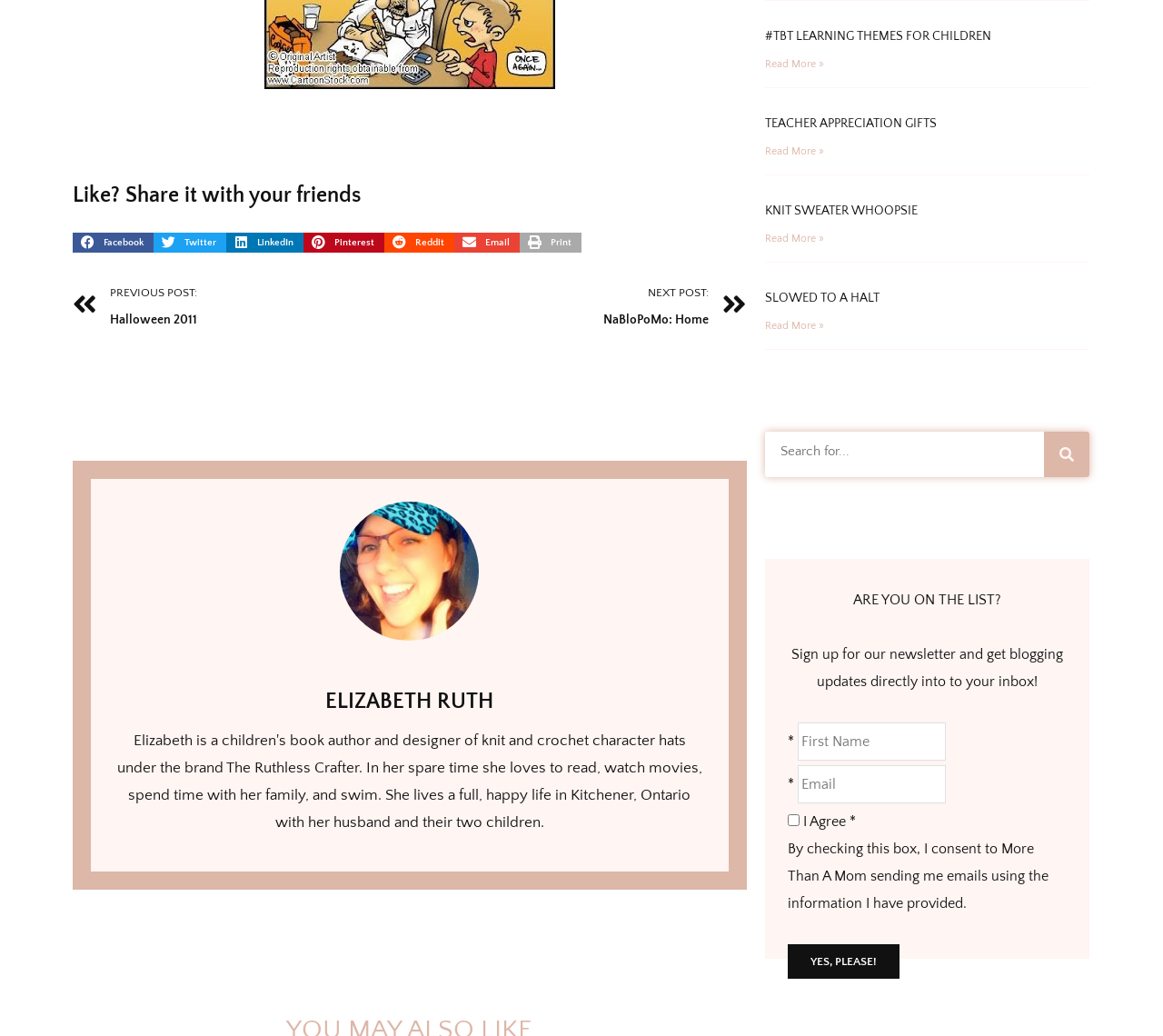Identify the bounding box coordinates for the region to click in order to carry out this instruction: "Enter First Name". Provide the coordinates using four float numbers between 0 and 1, formatted as [left, top, right, bottom].

[0.686, 0.697, 0.813, 0.734]